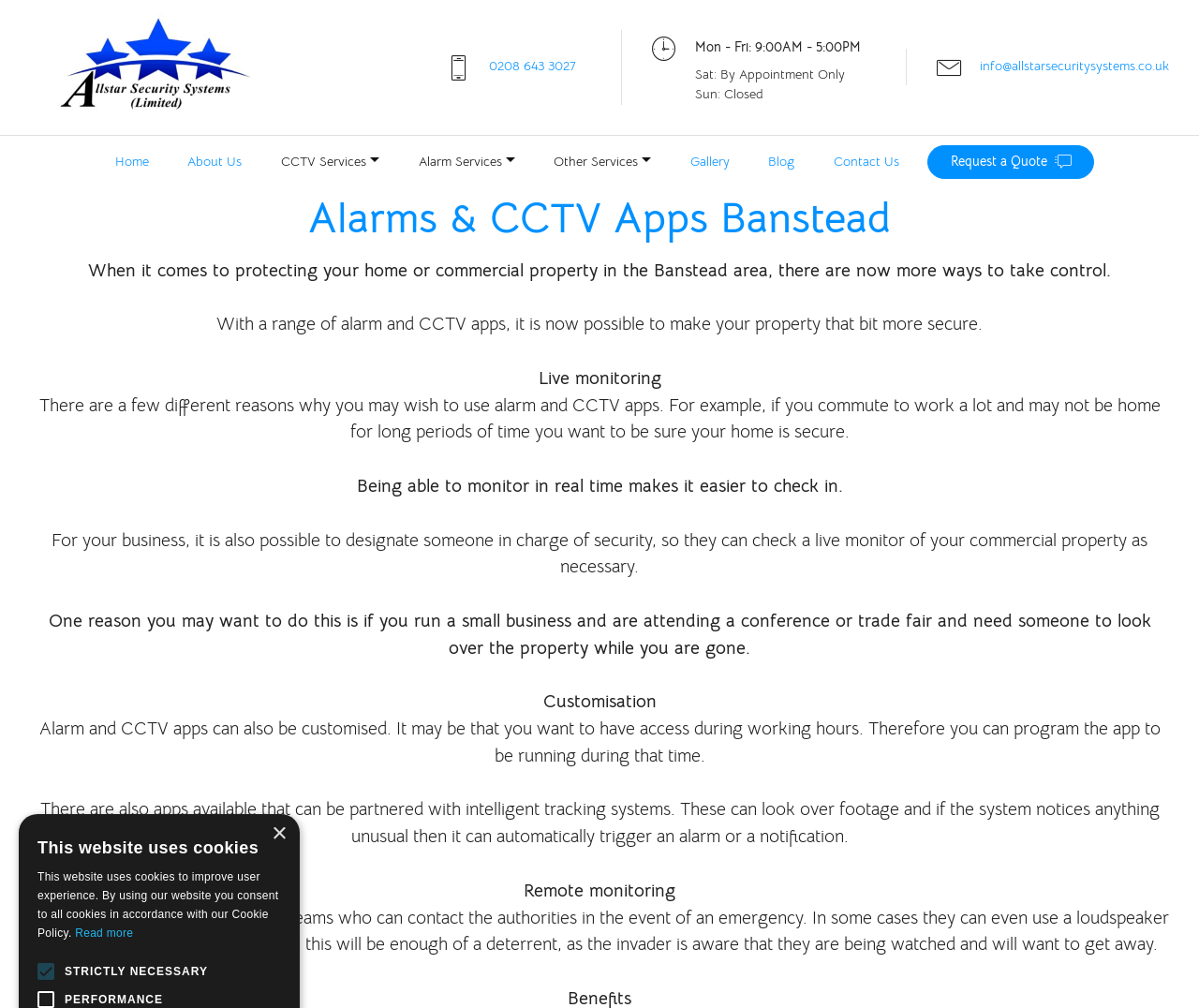Bounding box coordinates are specified in the format (top-left x, top-left y, bottom-right x, bottom-right y). All values are floating point numbers bounded between 0 and 1. Please provide the bounding box coordinate of the region this sentence describes: 0208 643 3027

[0.408, 0.057, 0.48, 0.074]